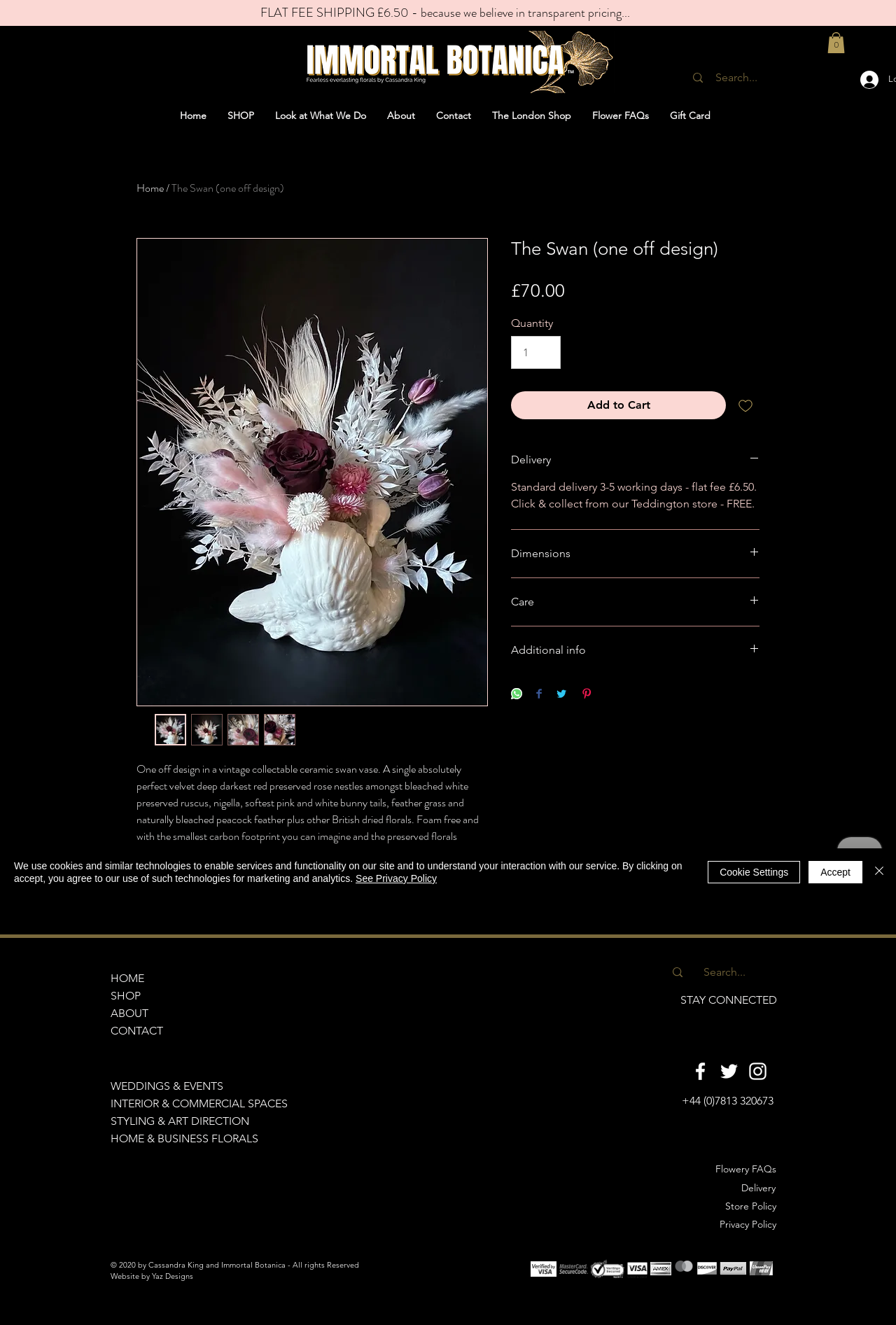Extract the bounding box coordinates for the HTML element that matches this description: "alt="vintage swan vase and flowers"". The coordinates should be four float numbers between 0 and 1, i.e., [left, top, right, bottom].

[0.295, 0.539, 0.33, 0.563]